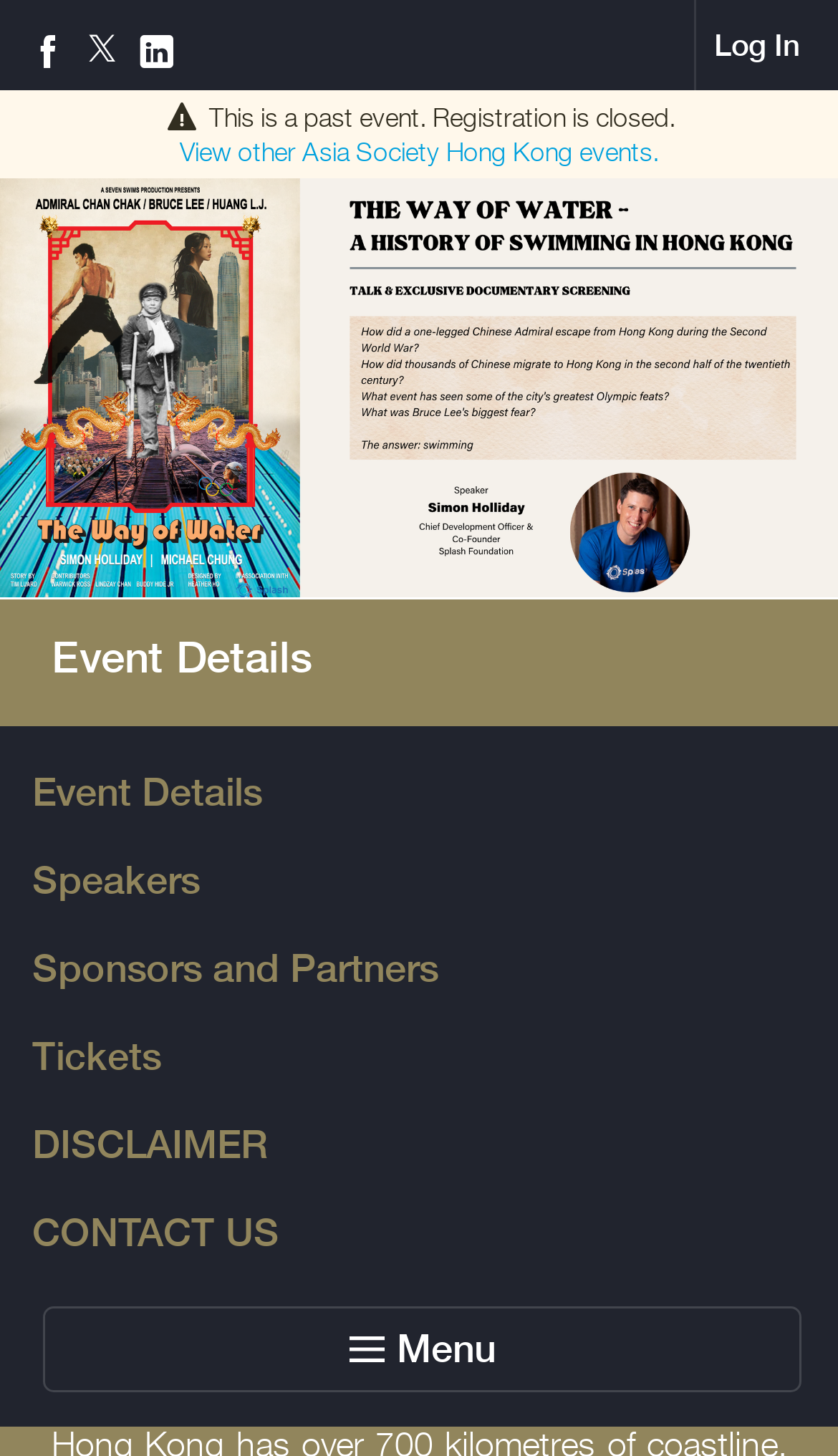Locate the bounding box coordinates for the element described below: "aria-label="Open navigation menu"". The coordinates must be four float values between 0 and 1, formatted as [left, top, right, bottom].

None